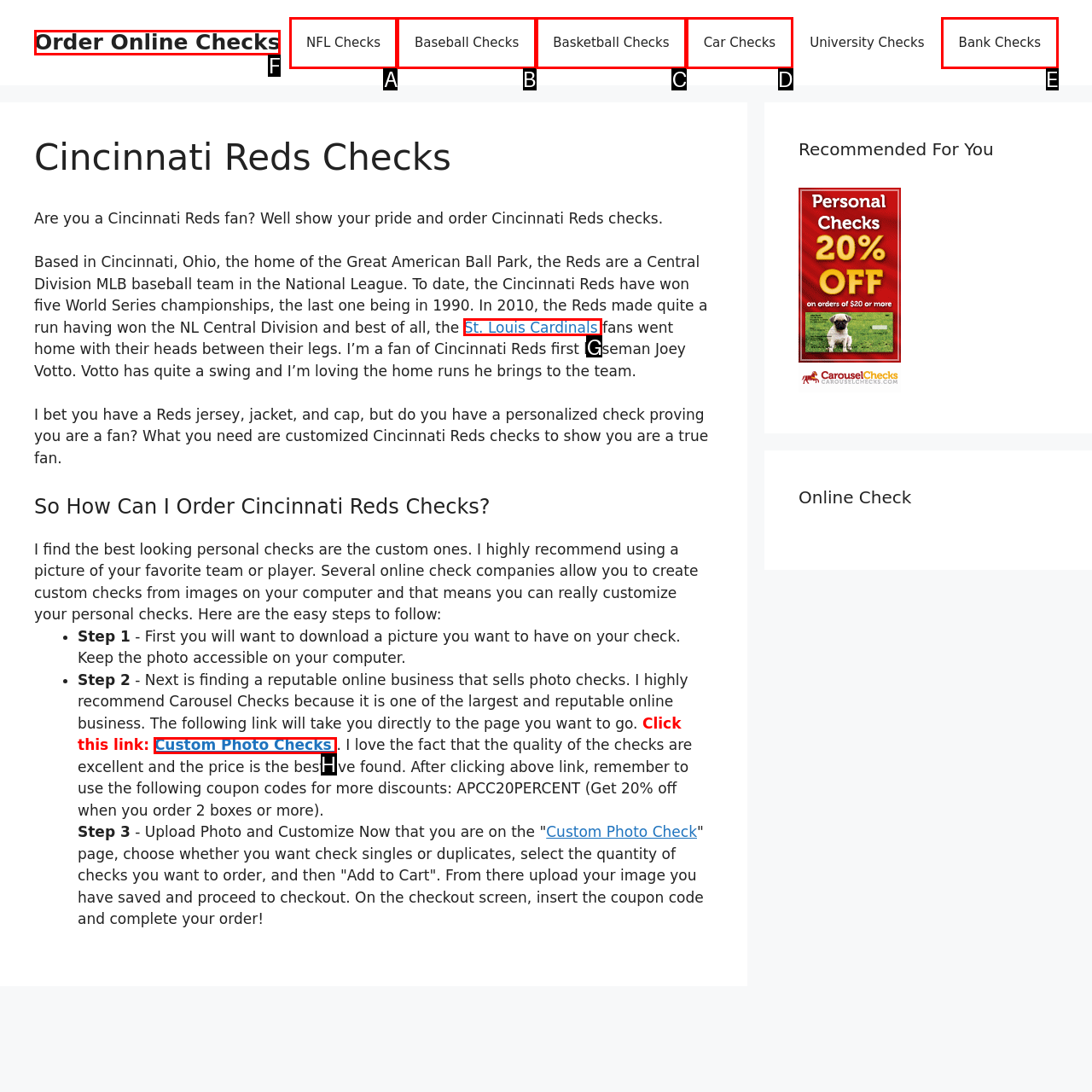Which UI element should you click on to achieve the following task: Get Custom Photo Checks? Provide the letter of the correct option.

H